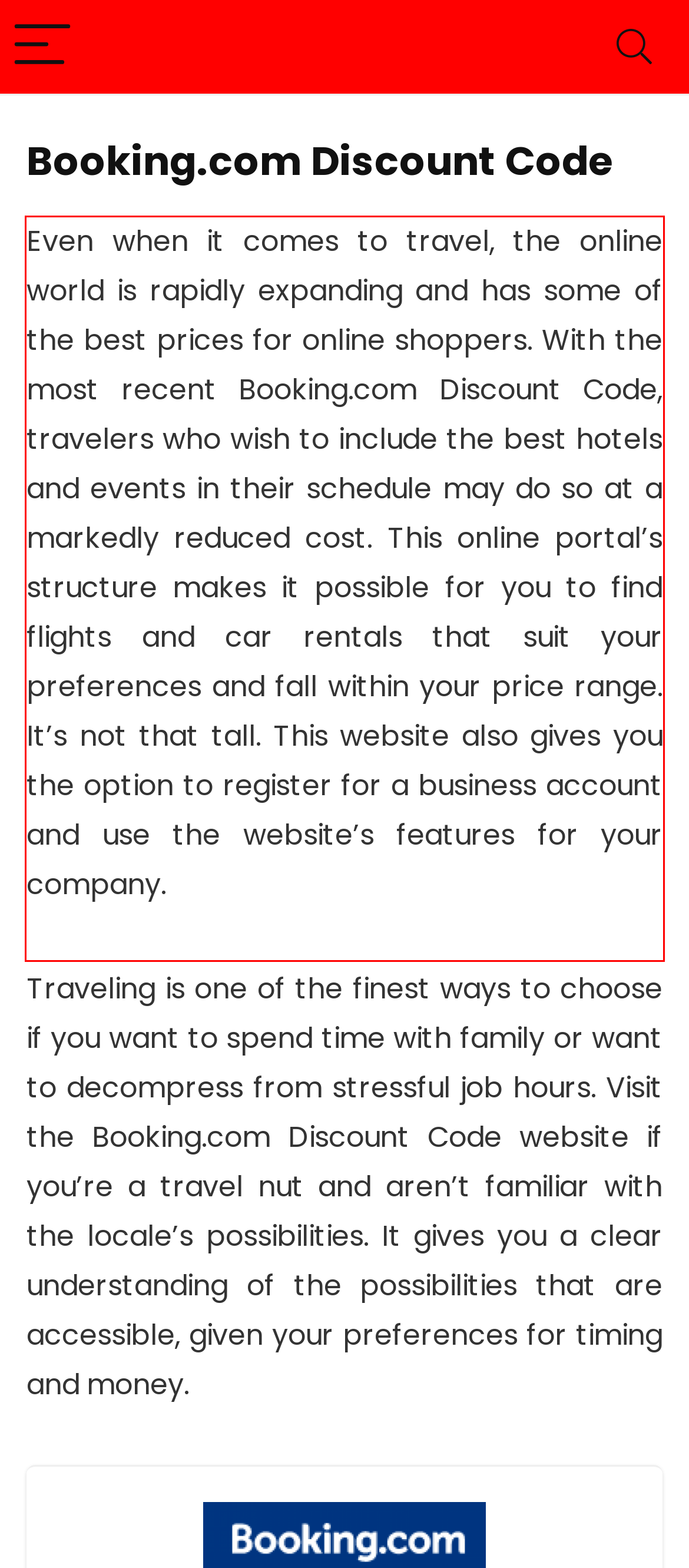Given a screenshot of a webpage with a red bounding box, please identify and retrieve the text inside the red rectangle.

Even when it comes to travel, the online world is rapidly expanding and has some of the best prices for online shoppers. With the most recent Booking.com Discount Code, travelers who wish to include the best hotels and events in their schedule may do so at a markedly reduced cost. This online portal’s structure makes it possible for you to find flights and car rentals that suit your preferences and fall within your price range. It’s not that tall. This website also gives you the option to register for a business account and use the website’s features for your company.